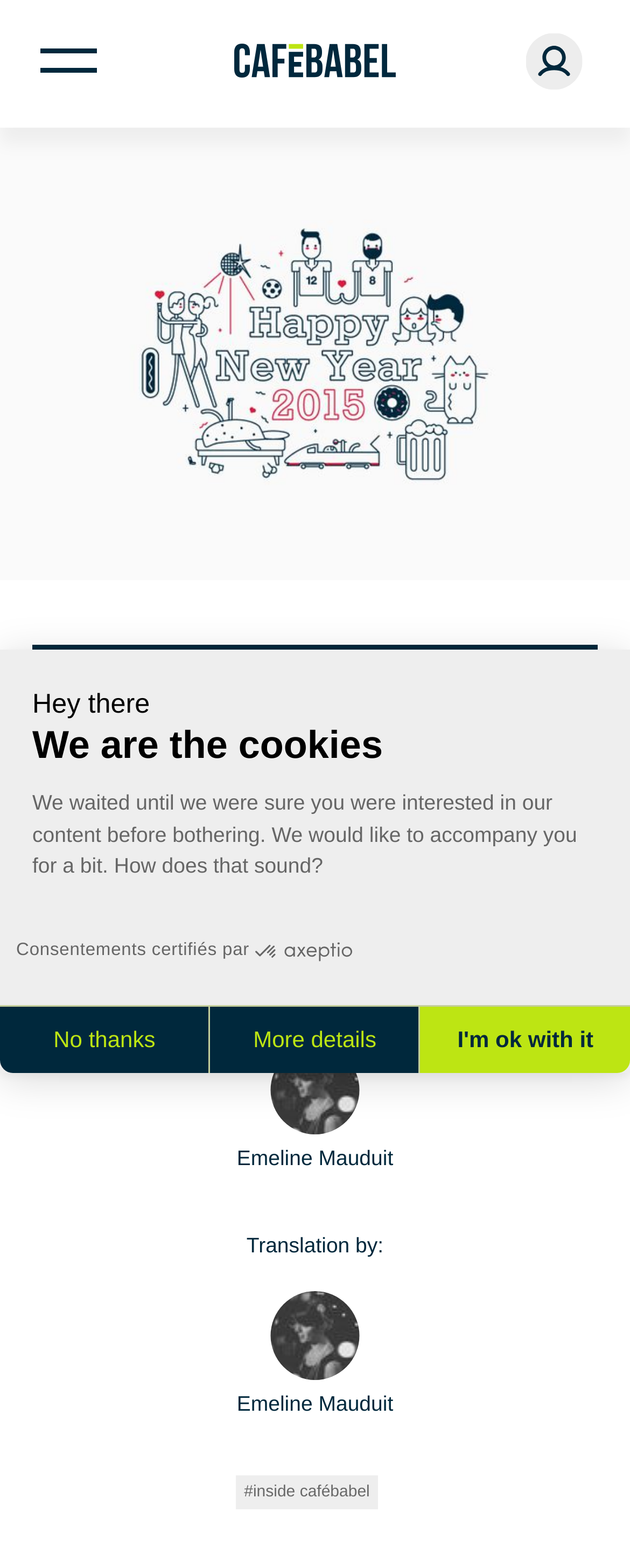What is the copyright year of the website?
Answer the question with detailed information derived from the image.

I found the answer by looking at the contentinfo element, which has a static text element with the text '© Cafébabel — 2024', and it is likely that the copyright year is the year mentioned in the text.